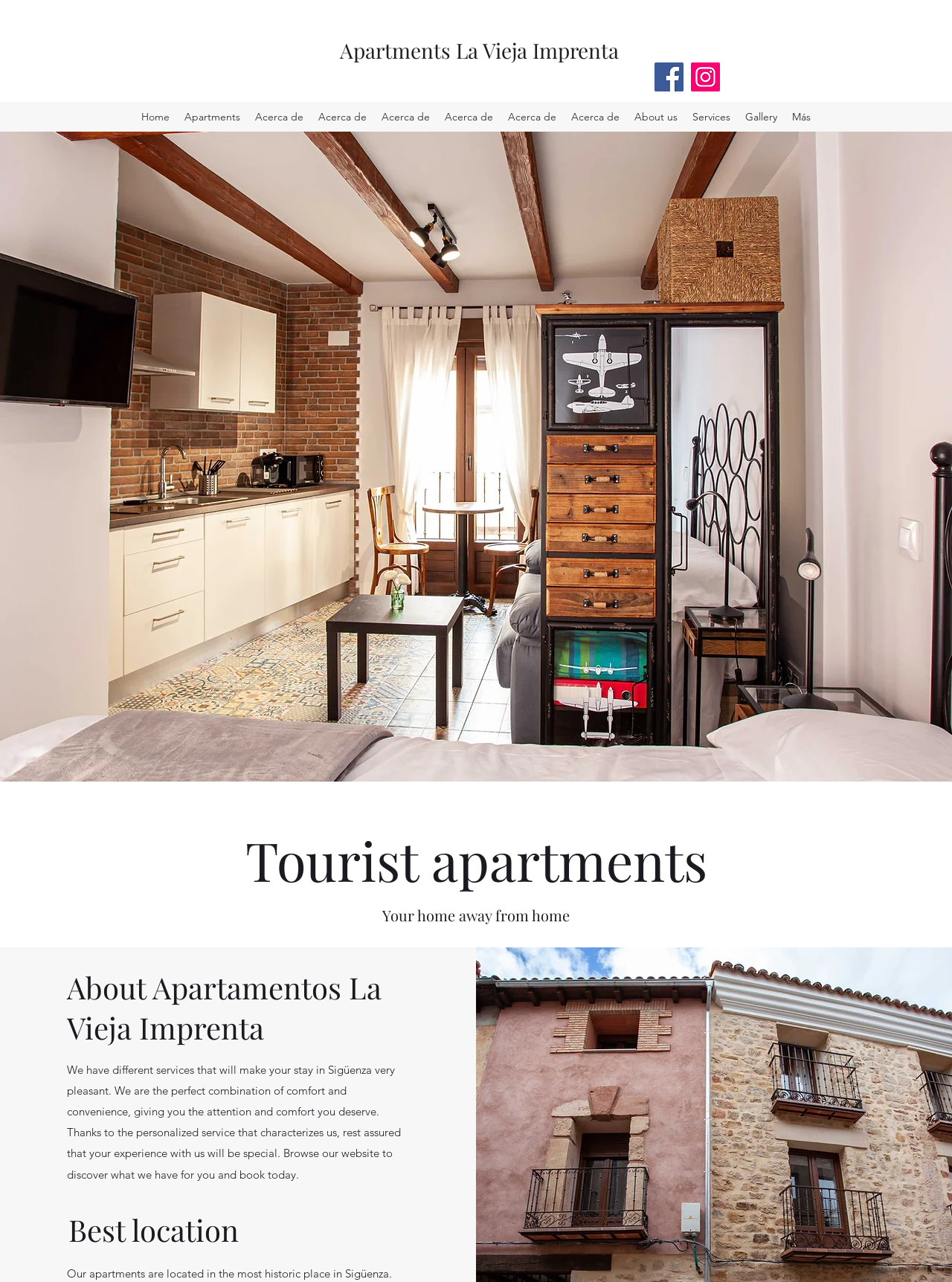Find the bounding box coordinates of the clickable area that will achieve the following instruction: "Learn about services".

[0.72, 0.083, 0.775, 0.099]